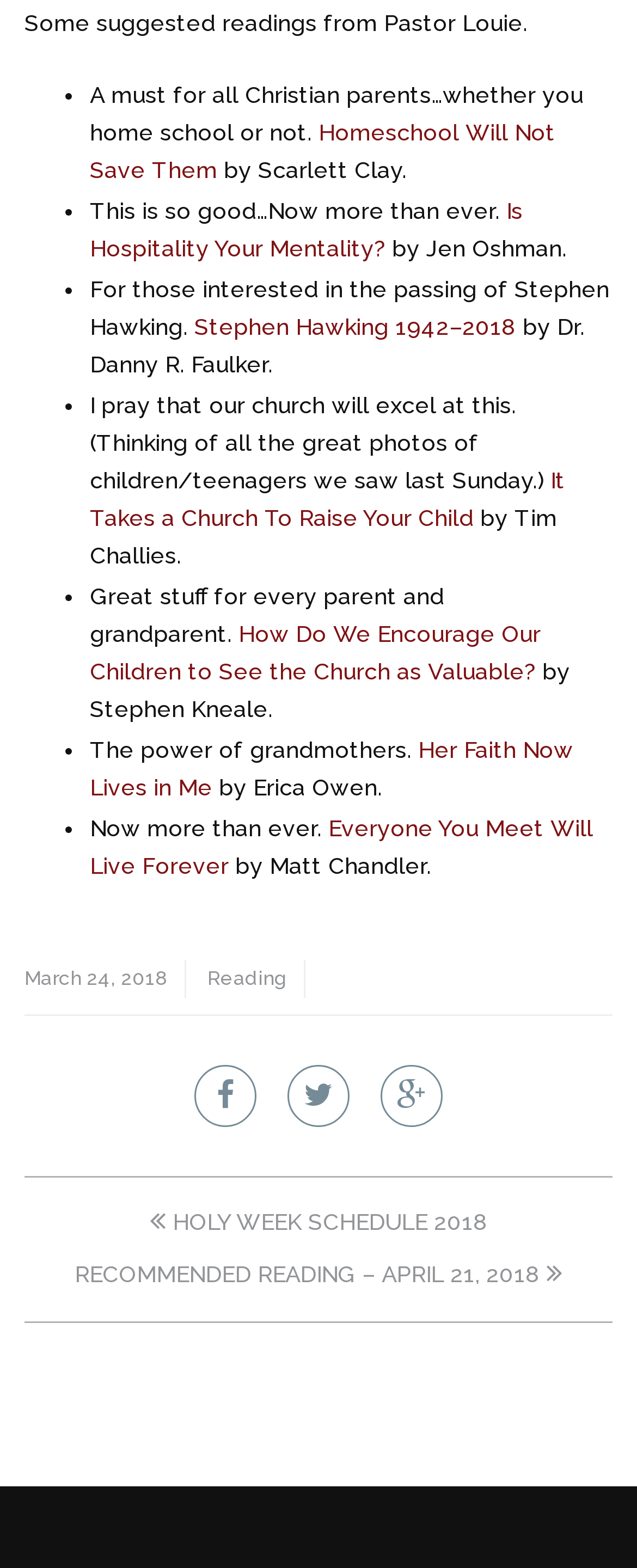Please identify the bounding box coordinates of the clickable element to fulfill the following instruction: "Check out 'It Takes a Church To Raise Your Child'". The coordinates should be four float numbers between 0 and 1, i.e., [left, top, right, bottom].

[0.141, 0.298, 0.887, 0.338]